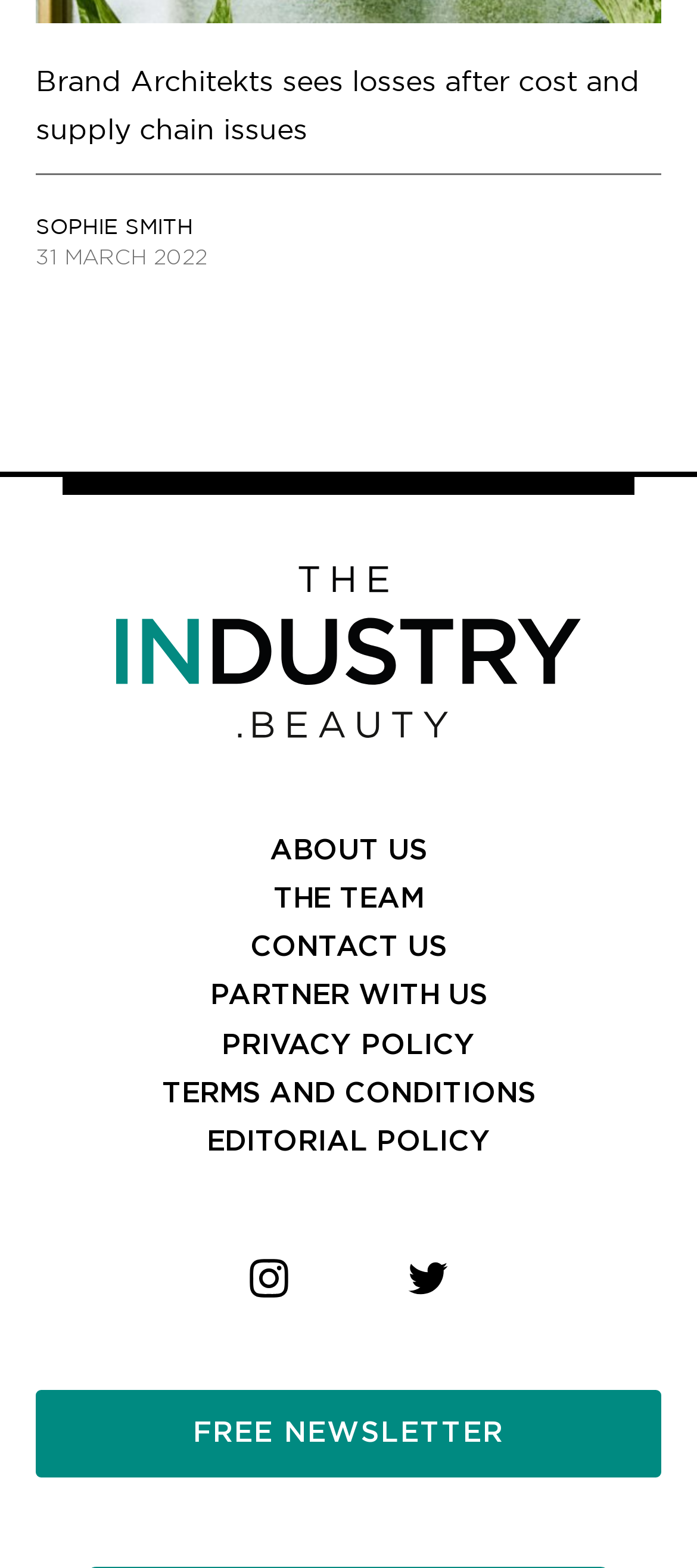Determine the bounding box coordinates for the UI element with the following description: "Terms and Conditions". The coordinates should be four float numbers between 0 and 1, represented as [left, top, right, bottom].

[0.181, 0.682, 0.819, 0.713]